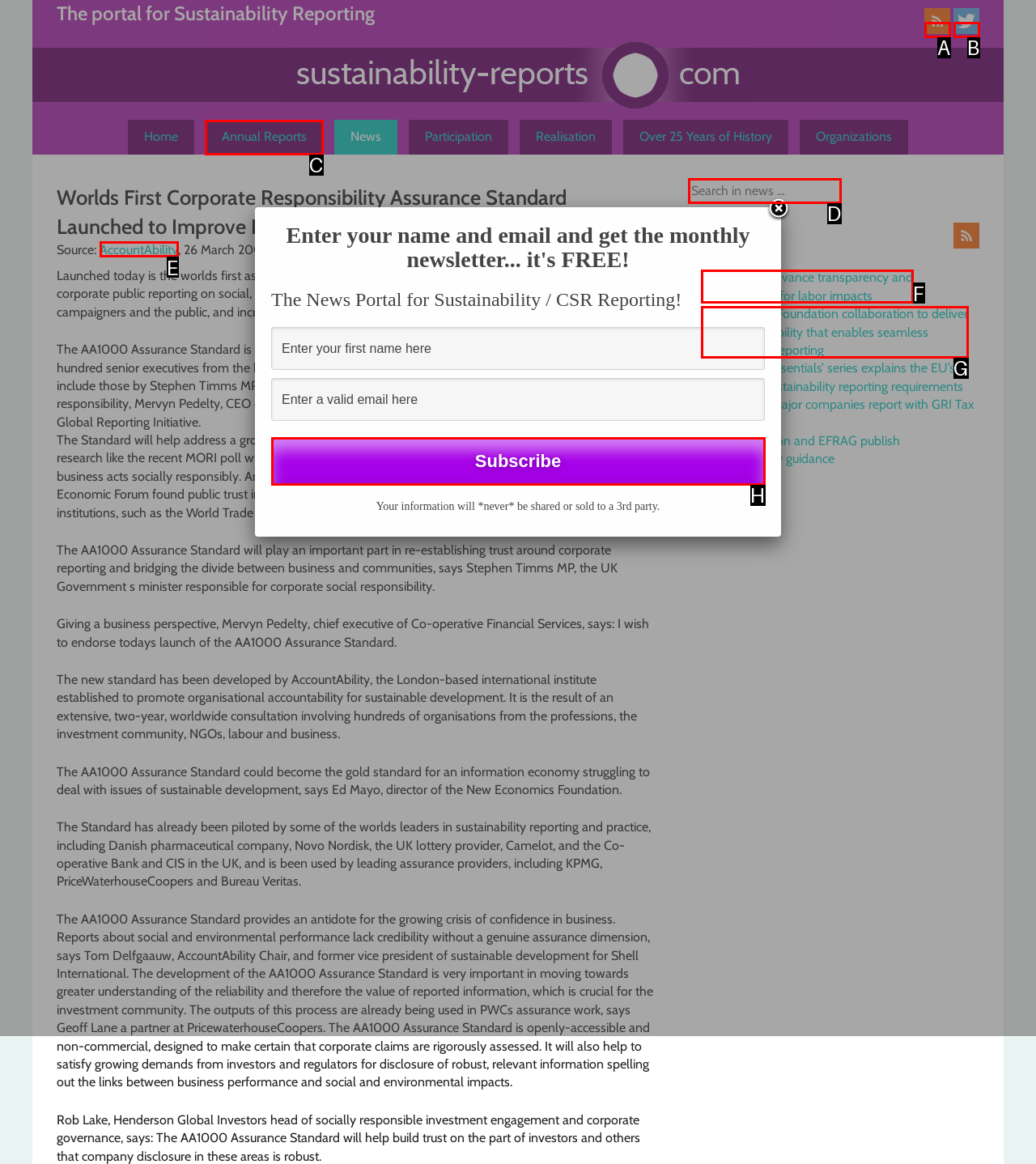Select the proper HTML element to perform the given task: Click on the 'Annual Reports' link Answer with the corresponding letter from the provided choices.

C